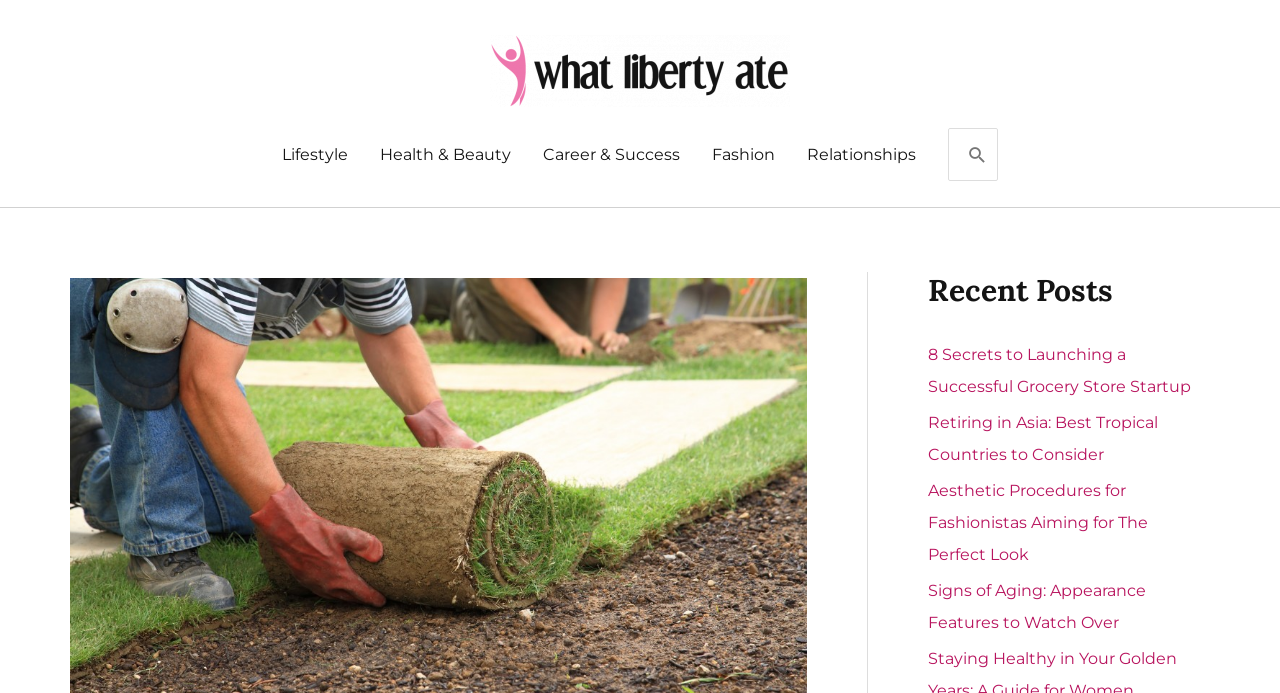Based on the image, give a detailed response to the question: How many recent posts are displayed on the webpage?

The recent posts section is located at the bottom of the webpage, and it displays four links to recent articles: '8 Secrets to Launching a Successful Grocery Store Startup', 'Retiring in Asia: Best Tropical Countries to Consider', 'Aesthetic Procedures for Fashionistas Aiming for The Perfect Look', and 'Signs of Aging: Appearance Features to Watch Over'.